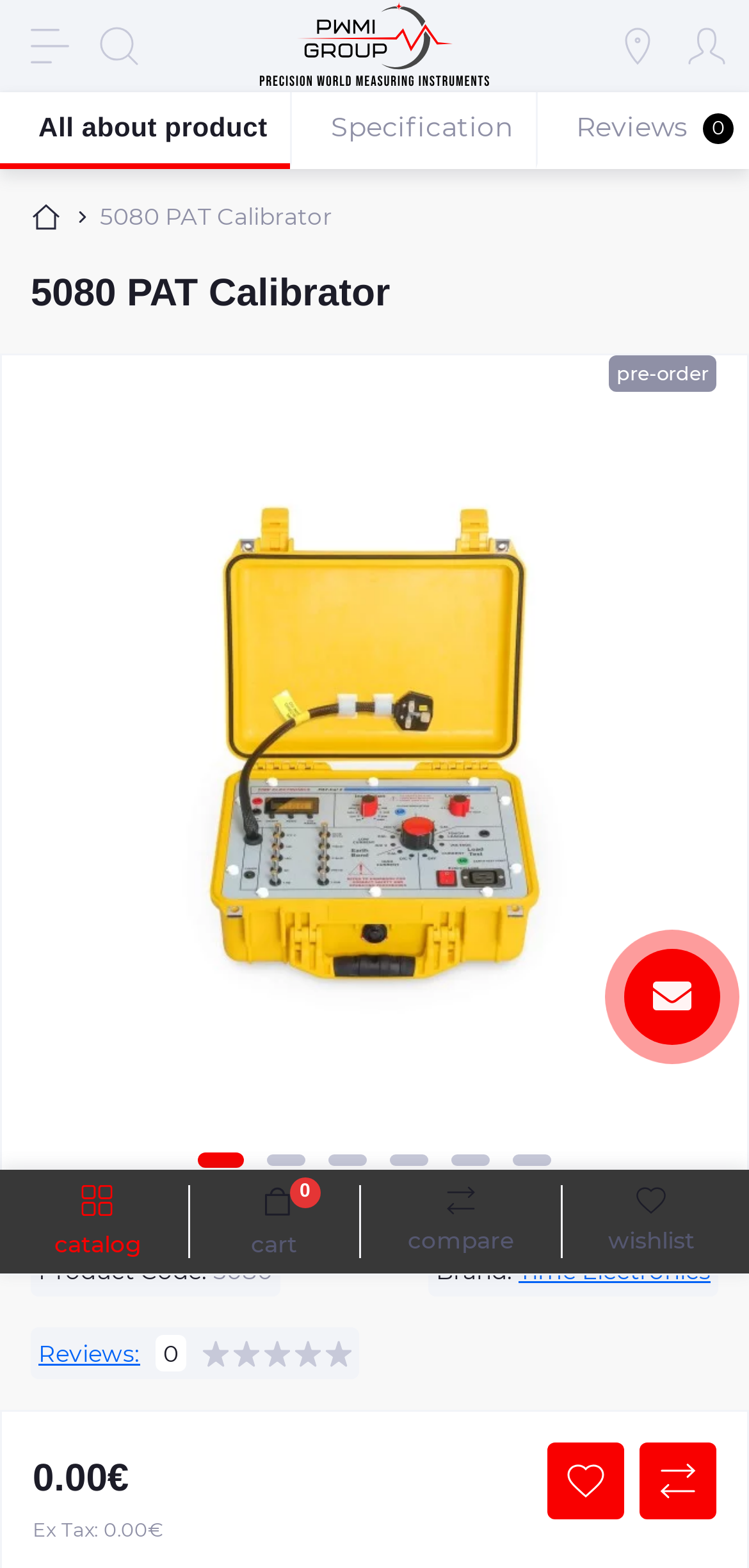What is the text of the webpage's headline?

5080 PAT Calibrator